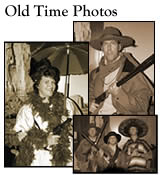How many people are in the third portrait?
Based on the content of the image, thoroughly explain and answer the question.

In the third portrait, I counted multiple people dressed in traditional costumes, complete with wide-brimmed hats, which suggests a lively and festive atmosphere. Although the exact number of people is not specified, it is clear that there is a group of individuals in this portrait.